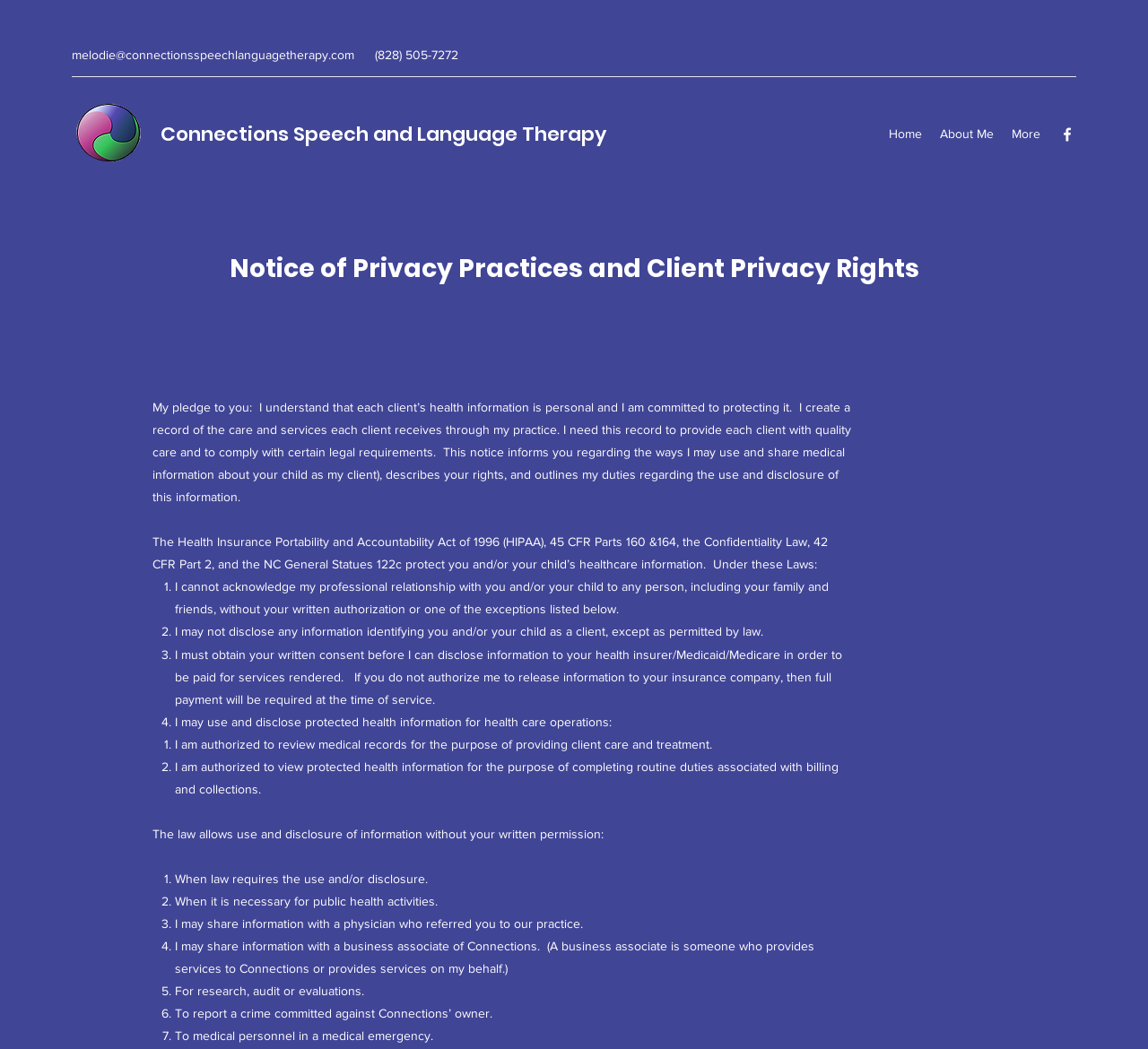What is the purpose of the notice of privacy practices?
Please answer using one word or phrase, based on the screenshot.

To inform clients about the use and disclosure of their health information